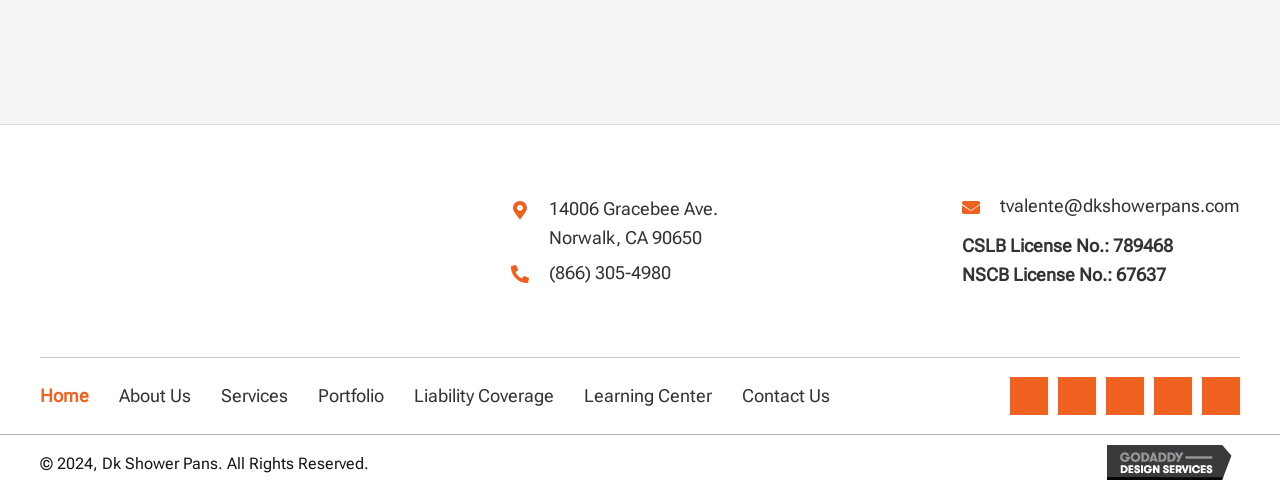Locate the bounding box coordinates of the item that should be clicked to fulfill the instruction: "Click the Home link".

[0.031, 0.76, 0.07, 0.854]